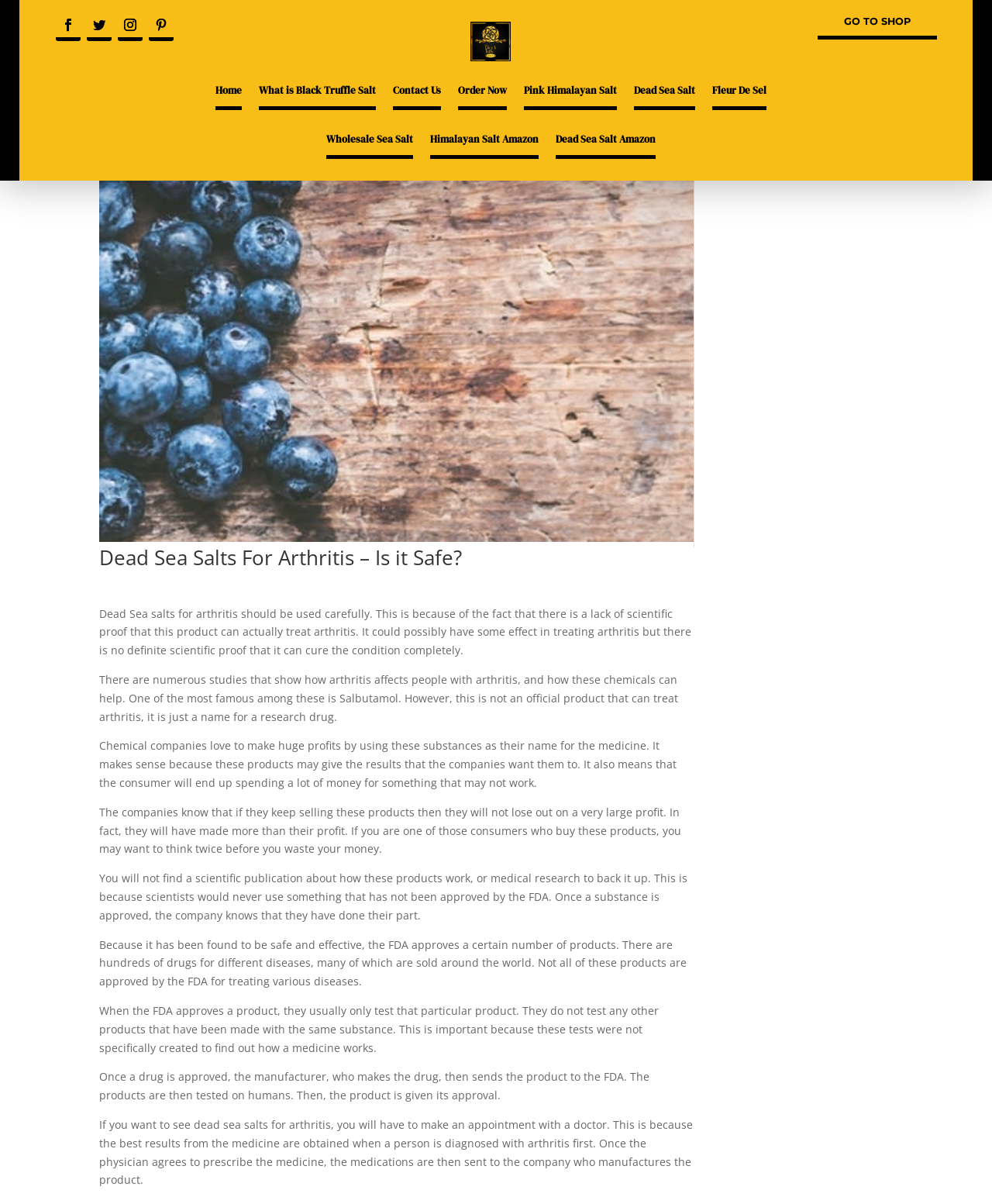Kindly provide the bounding box coordinates of the section you need to click on to fulfill the given instruction: "Click the 'Home' link".

[0.217, 0.051, 0.243, 0.091]